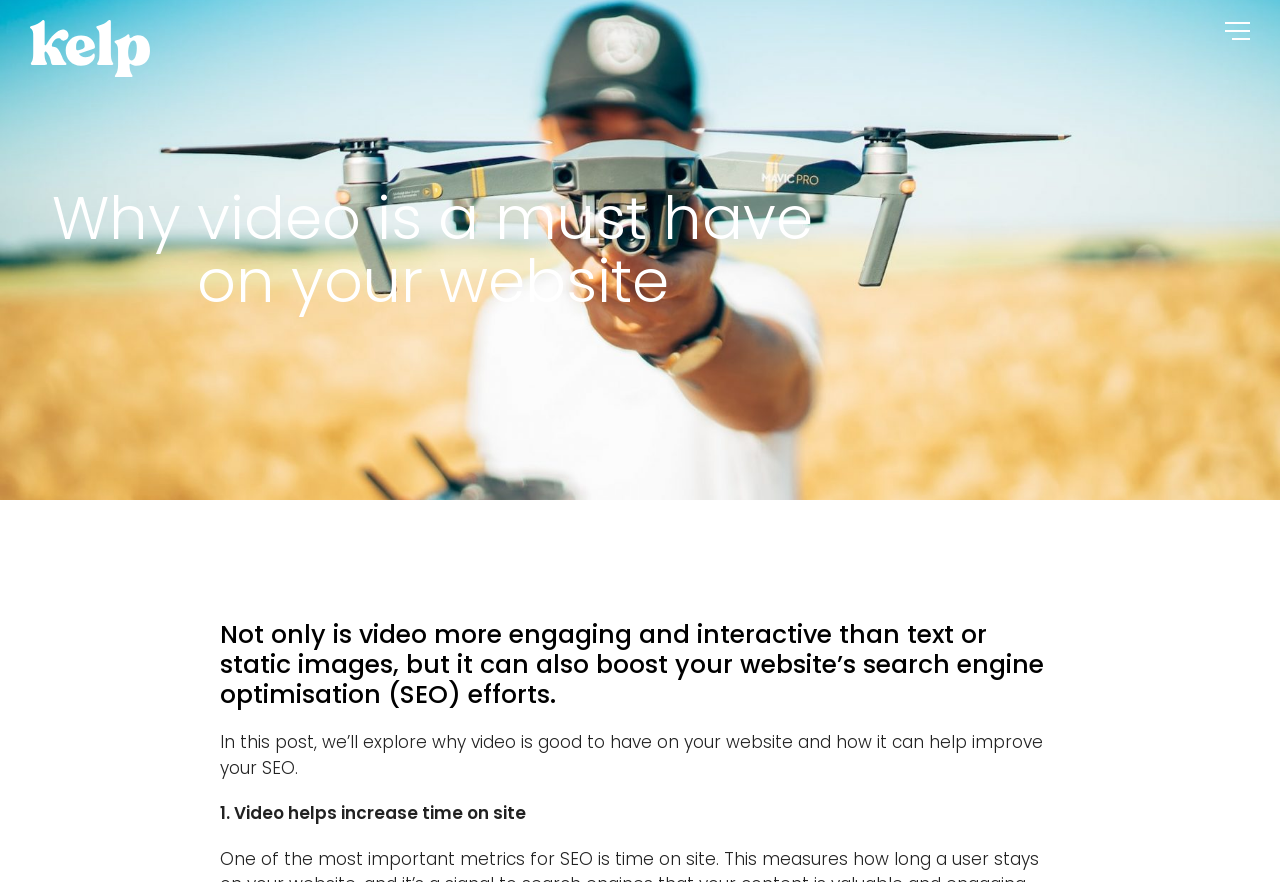Determine the bounding box coordinates in the format (top-left x, top-left y, bottom-right x, bottom-right y). Ensure all values are floating point numbers between 0 and 1. Identify the bounding box of the UI element described by: .cls-1{fill:#fff}

[0.023, 0.075, 0.117, 0.092]